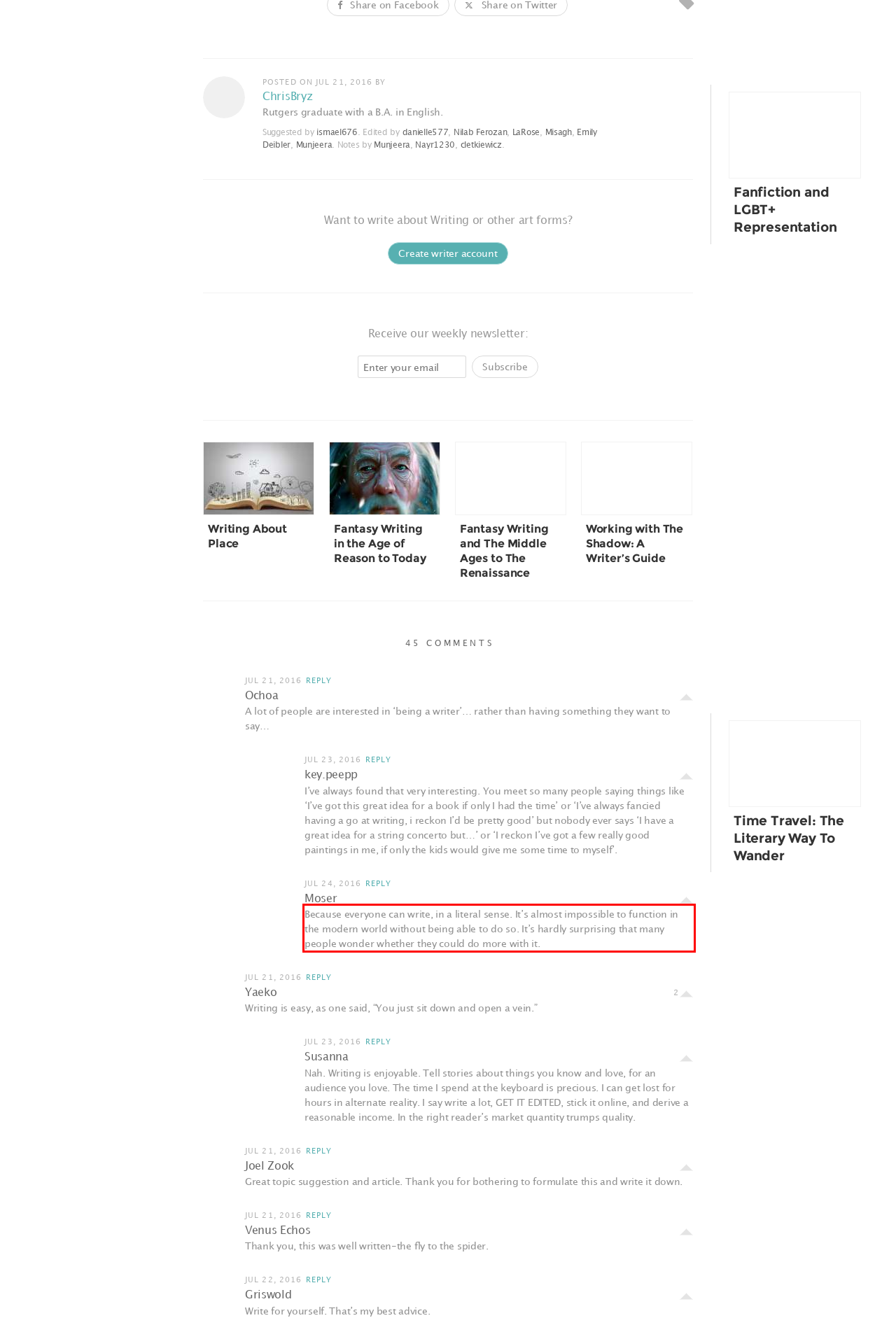Extract and provide the text found inside the red rectangle in the screenshot of the webpage.

Because everyone can write, in a literal sense. It’s almost impossible to function in the modern world without being able to do so. It’s hardly surprising that many people wonder whether they could do more with it.